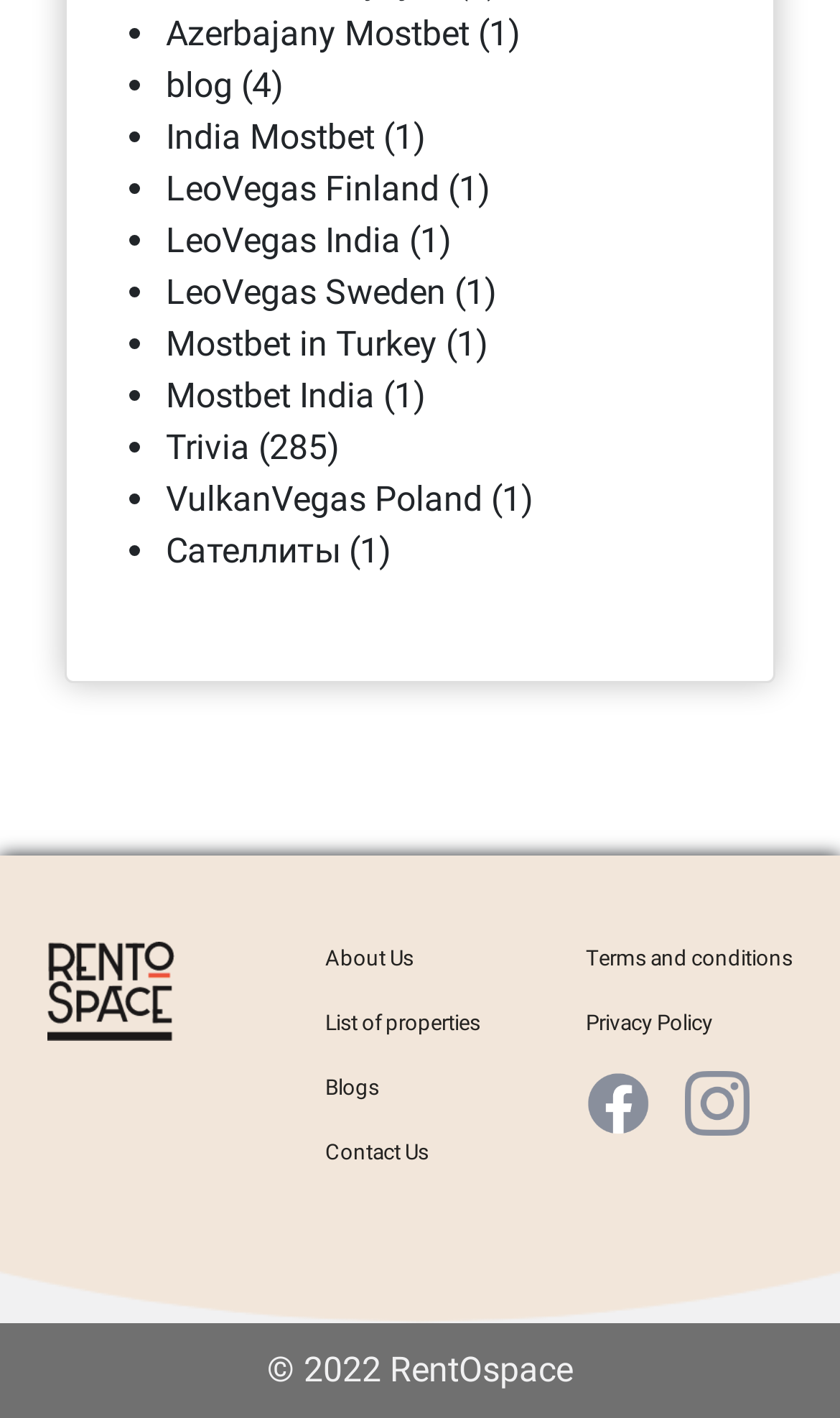Identify the bounding box for the described UI element: "Inflation".

None